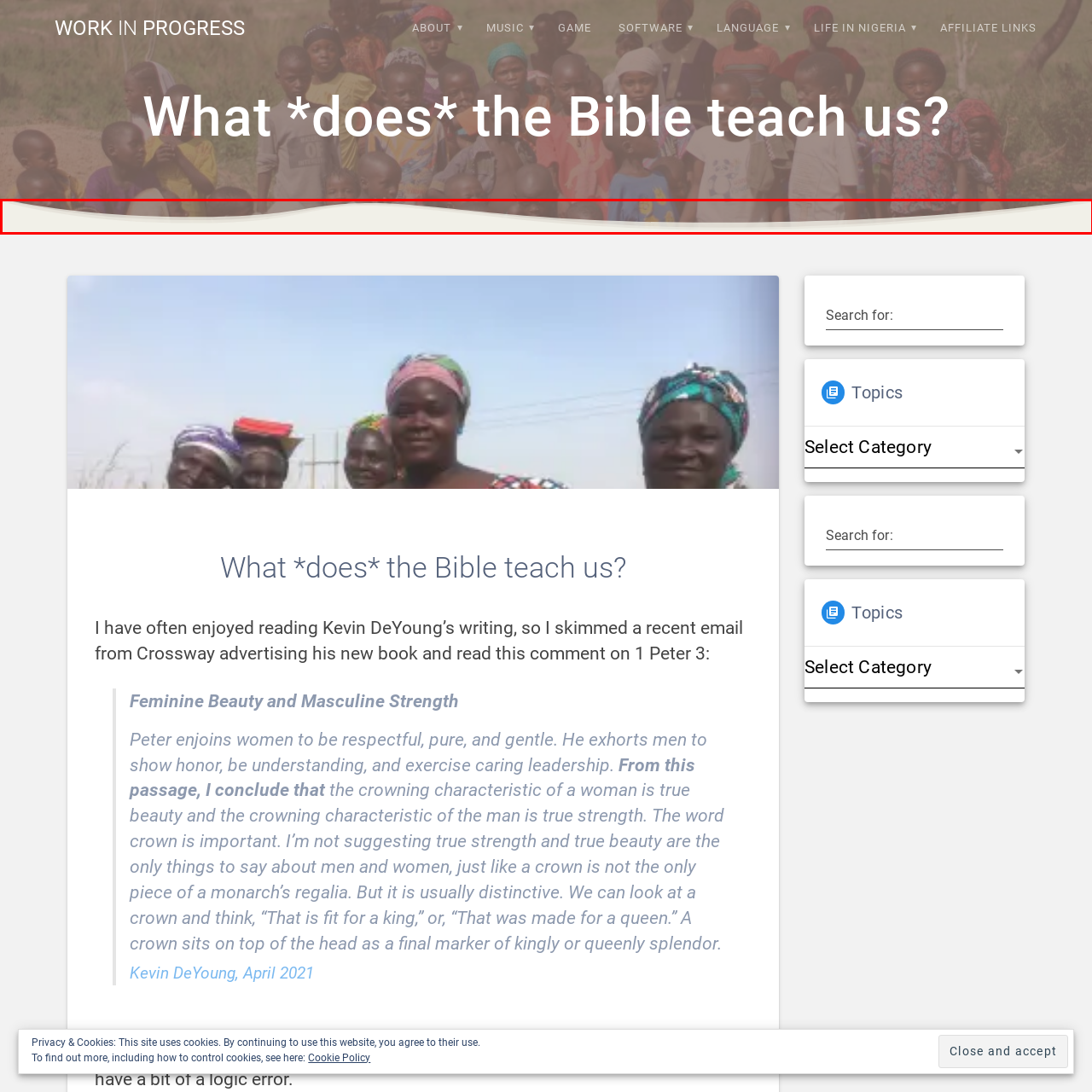What is the theme of the webpage?
Carefully examine the image within the red bounding box and provide a comprehensive answer based on what you observe.

The aesthetic of the image aligns with the theme of creativity and exploration, which resonates with the content of the webpage titled 'What *does* the Bible teach us? – Work in progress', suggesting that the theme of the webpage is creativity and exploration.